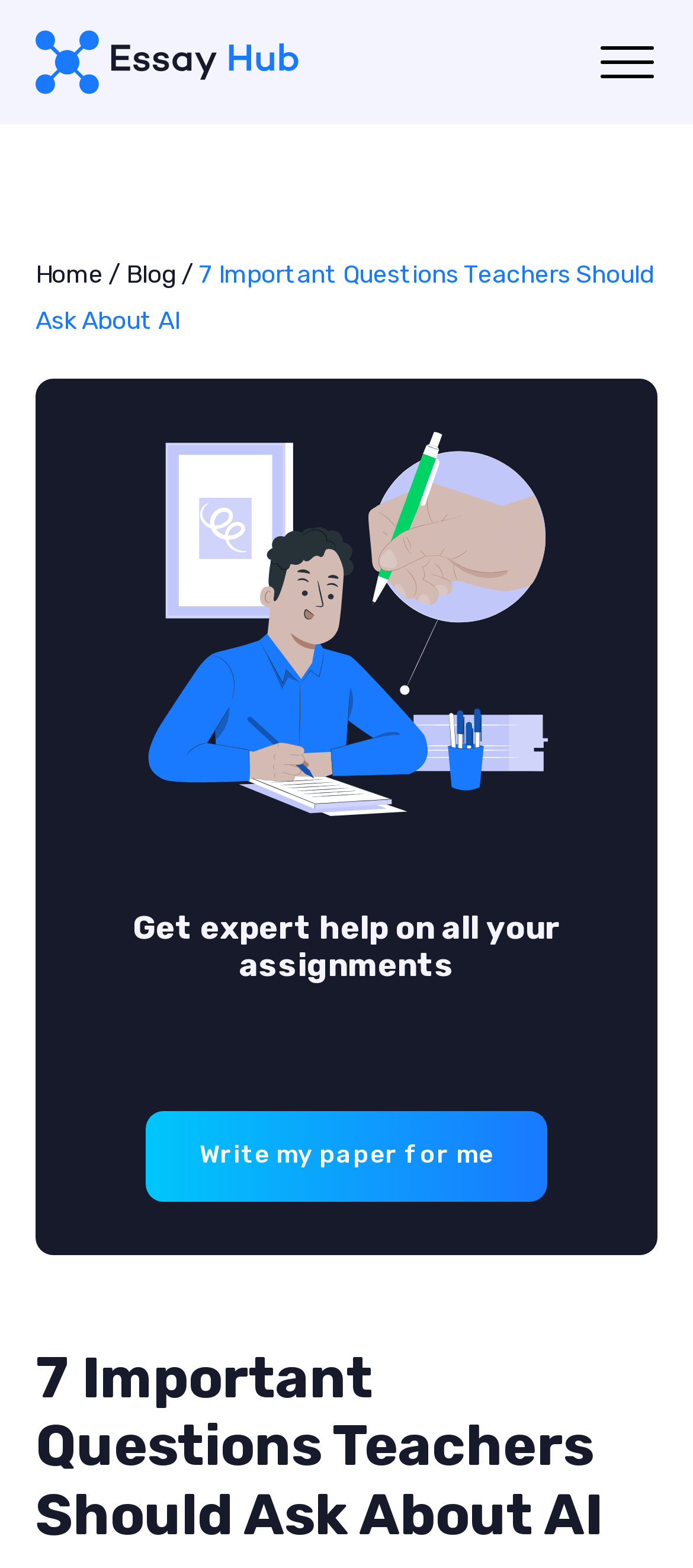What is the logo of the website?
Please look at the screenshot and answer in one word or a short phrase.

EssayHub